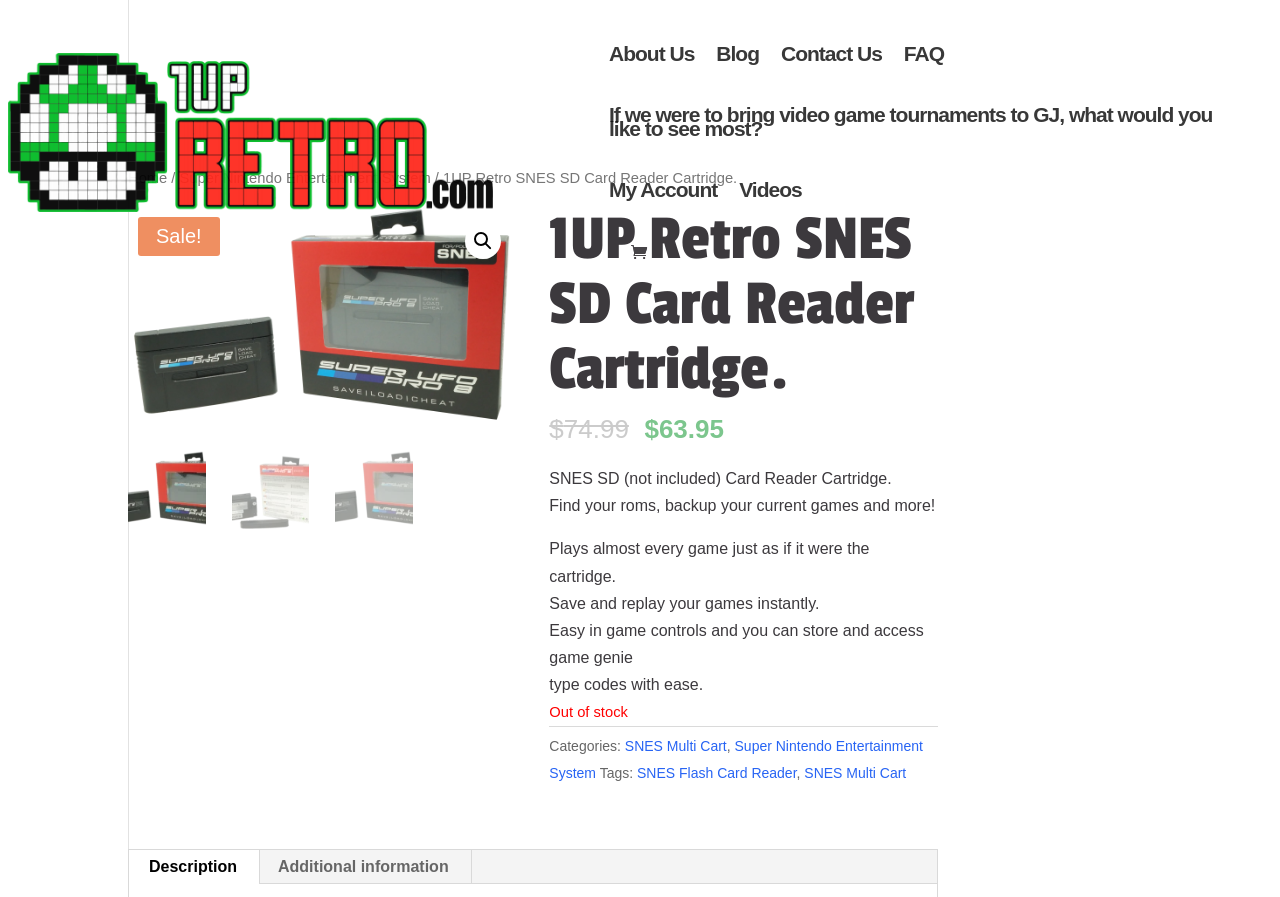What is the purpose of the product?
From the image, respond using a single word or phrase.

To play and backup SNES games